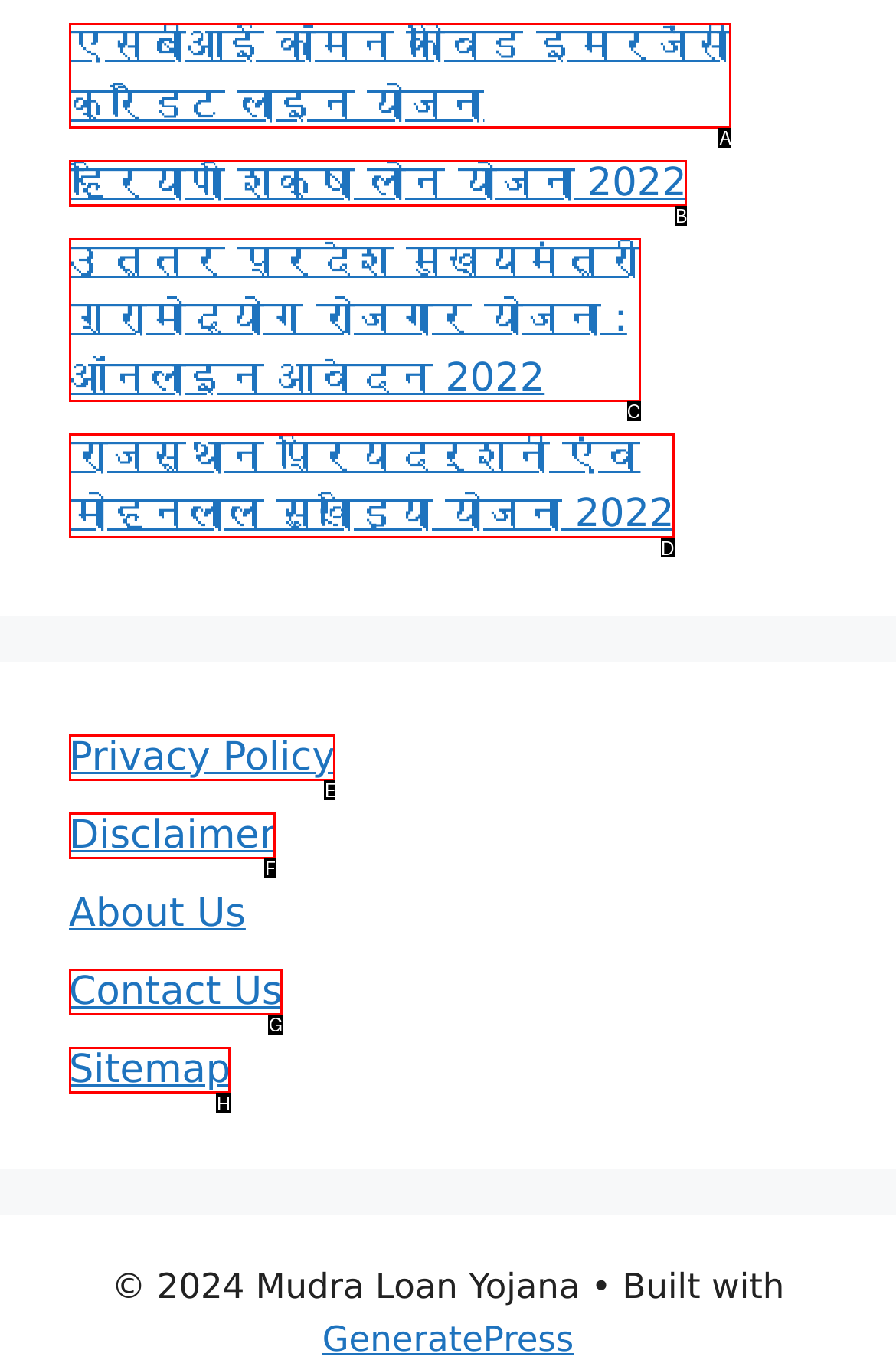Select the letter of the element you need to click to complete this task: View the website's Sitemap
Answer using the letter from the specified choices.

H